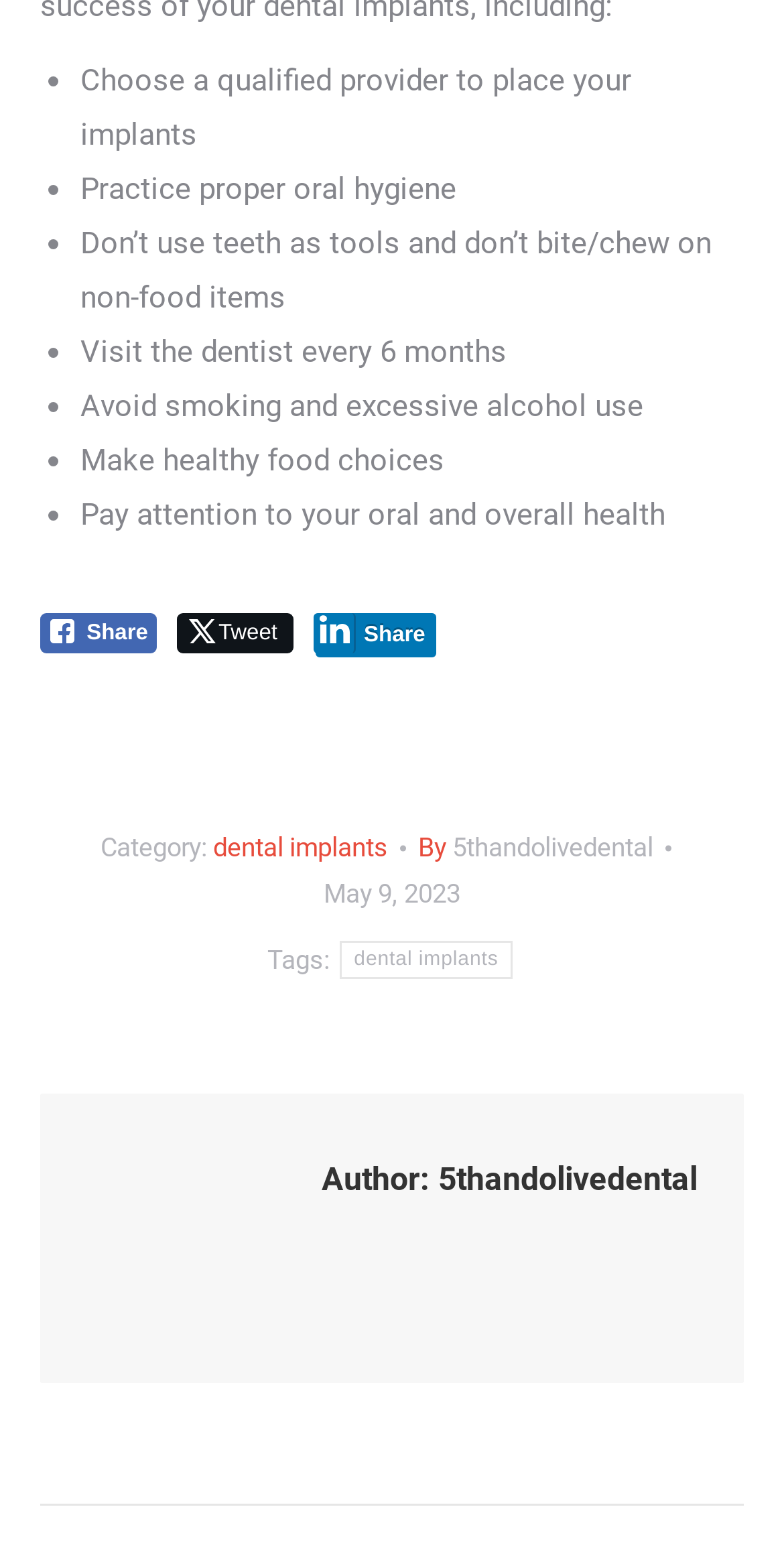Identify the bounding box coordinates for the UI element that matches this description: "May 9, 2023".

[0.413, 0.556, 0.587, 0.585]